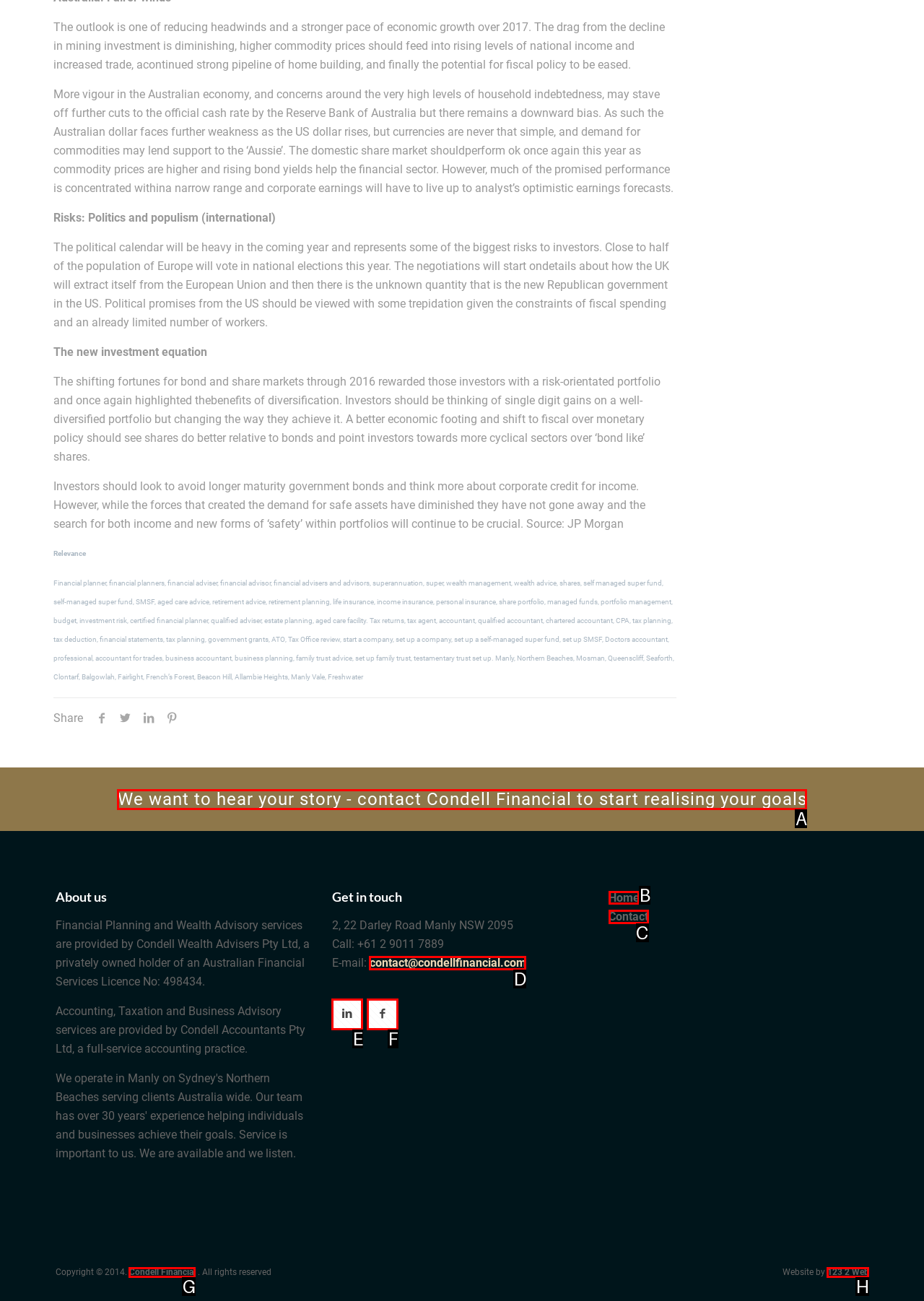Determine the appropriate lettered choice for the task: Click the 'Home' link. Reply with the correct letter.

B